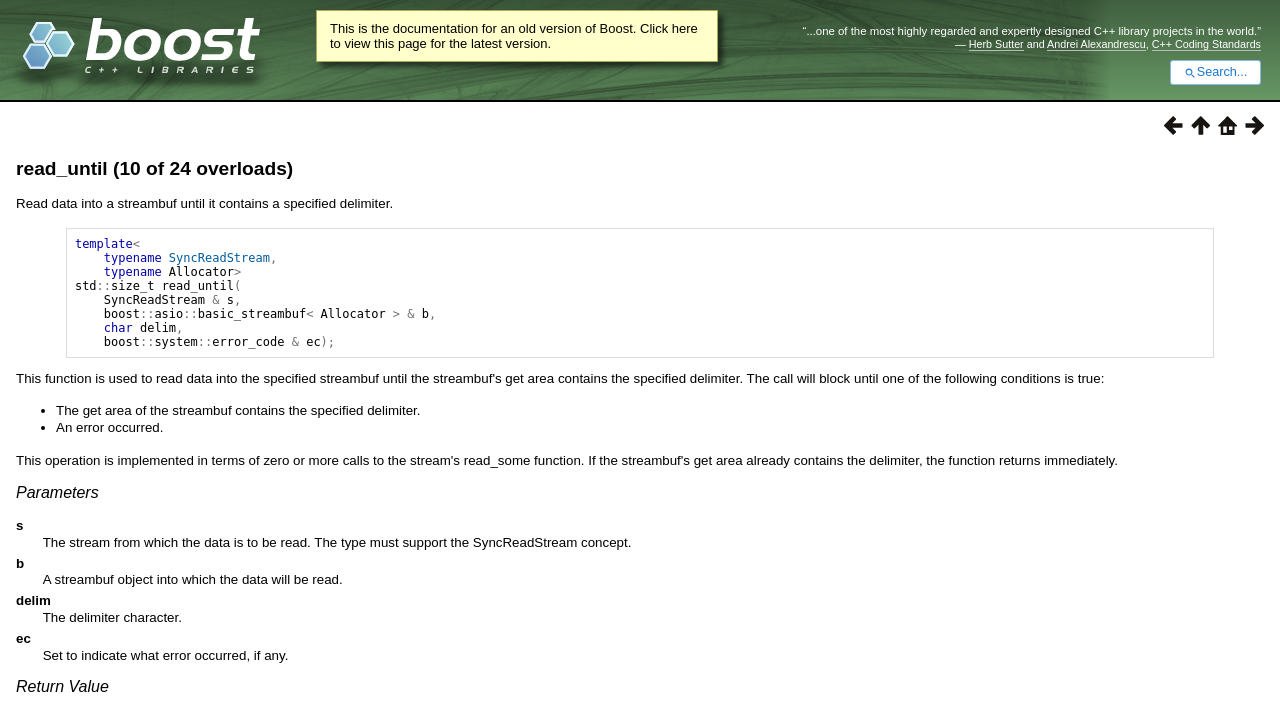Locate the bounding box coordinates of the element that should be clicked to fulfill the instruction: "Search for something".

[0.914, 0.086, 0.985, 0.12]